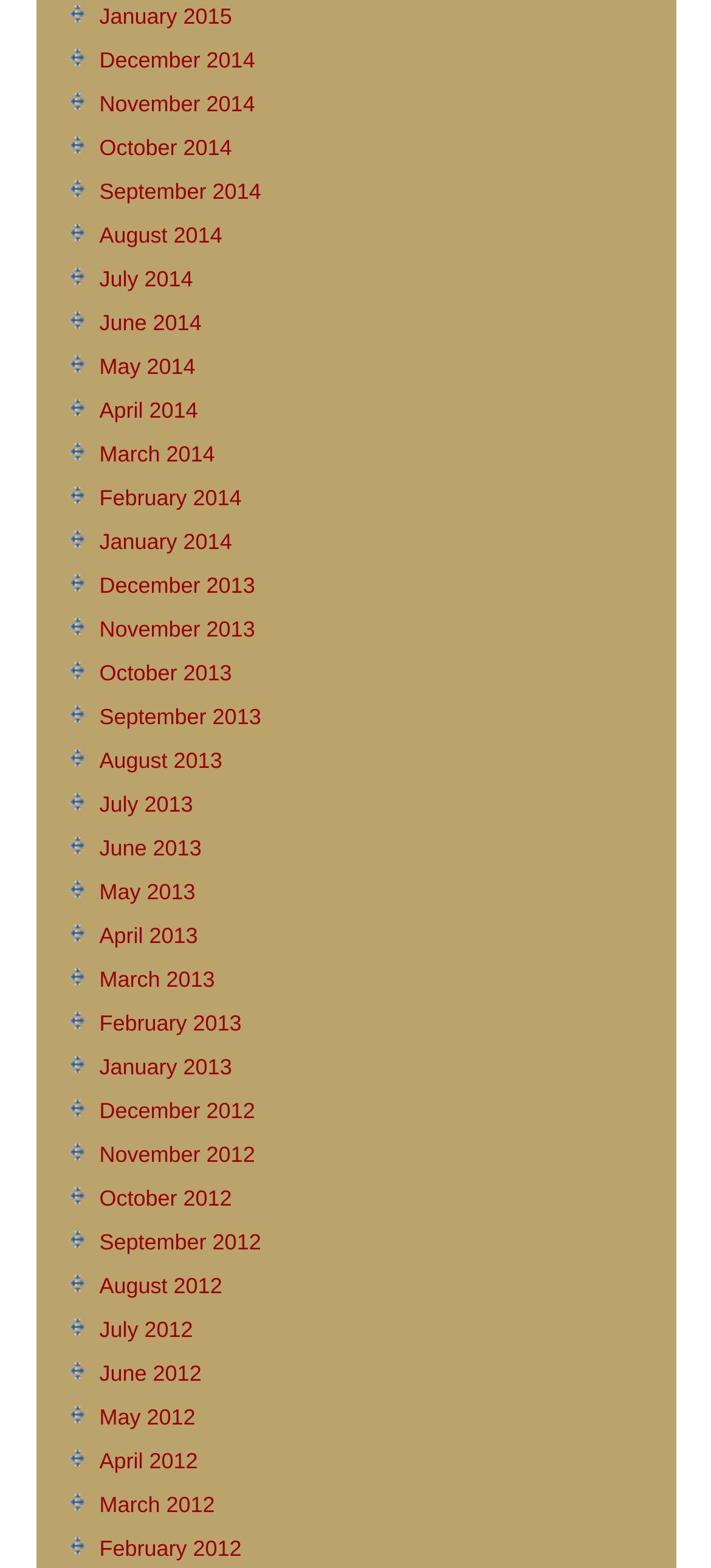Please determine the bounding box coordinates of the element's region to click for the following instruction: "View November 2014 archives".

[0.14, 0.058, 0.359, 0.075]